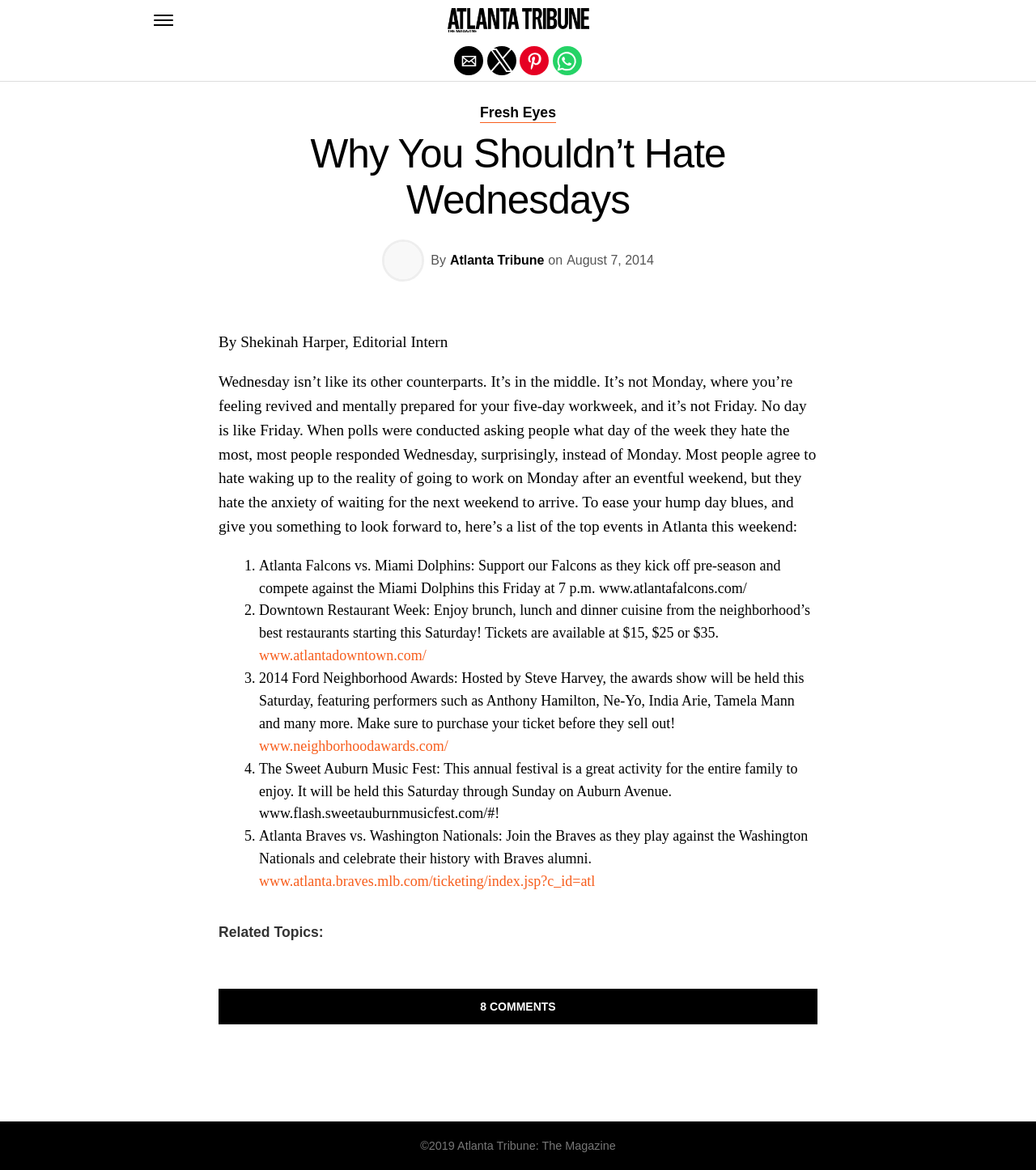Identify the bounding box for the given UI element using the description provided. Coordinates should be in the format (top-left x, top-left y, bottom-right x, bottom-right y) and must be between 0 and 1. Here is the description: Fresh Eyes

[0.463, 0.091, 0.537, 0.102]